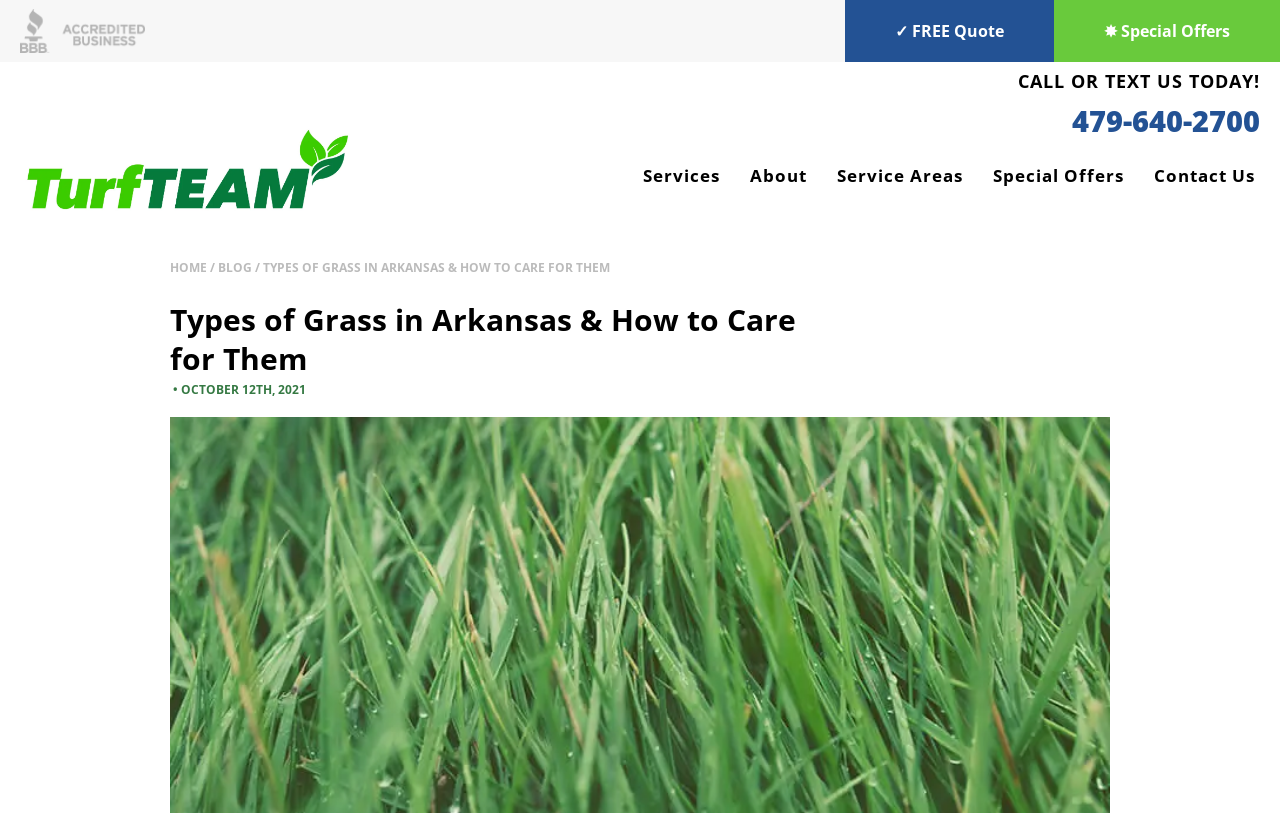Please identify the webpage's heading and generate its text content.

Types of Grass in Arkansas & How to Care for Them